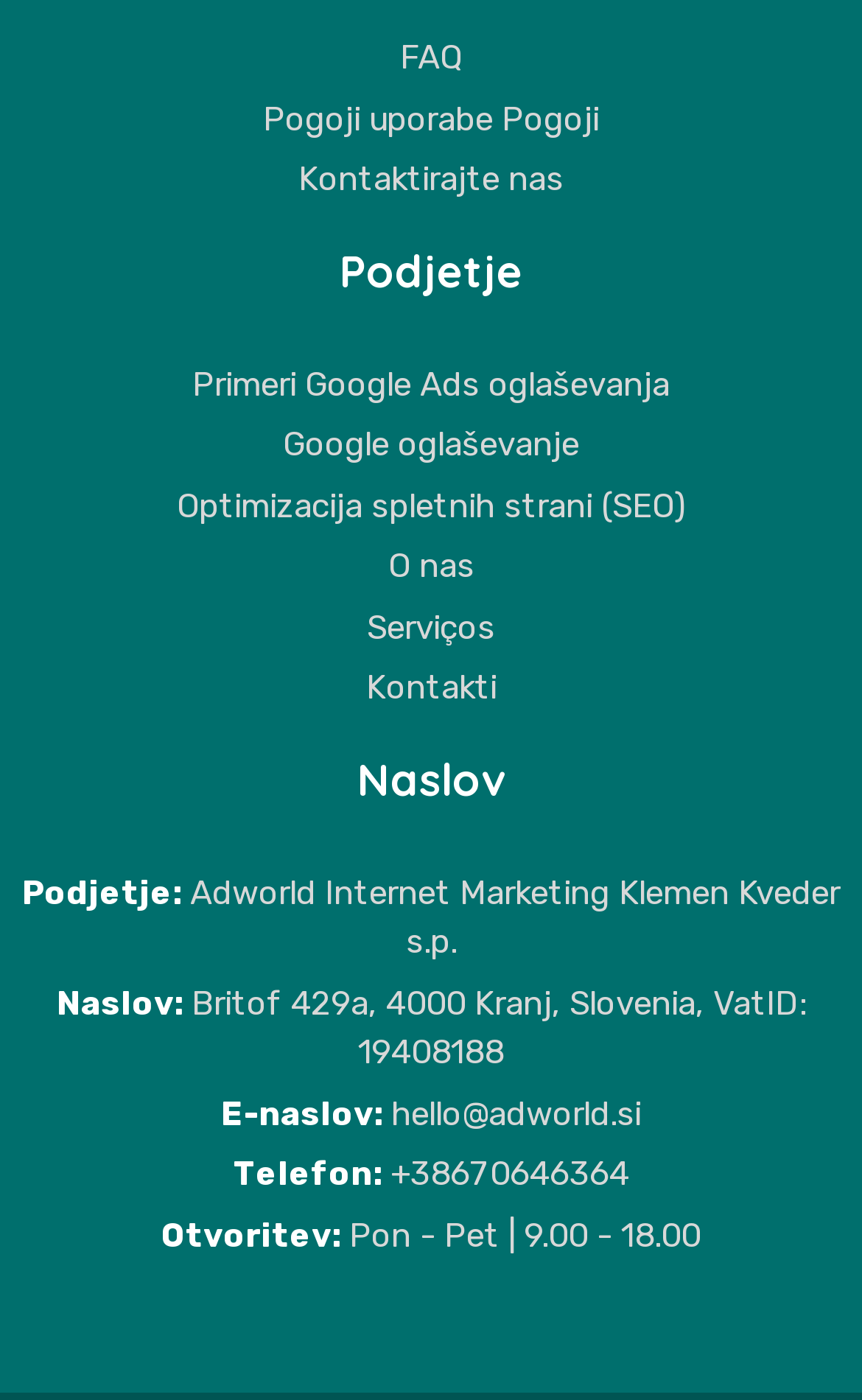Identify the bounding box coordinates of the clickable region necessary to fulfill the following instruction: "Get Google Ads examples". The bounding box coordinates should be four float numbers between 0 and 1, i.e., [left, top, right, bottom].

[0.026, 0.257, 0.974, 0.293]